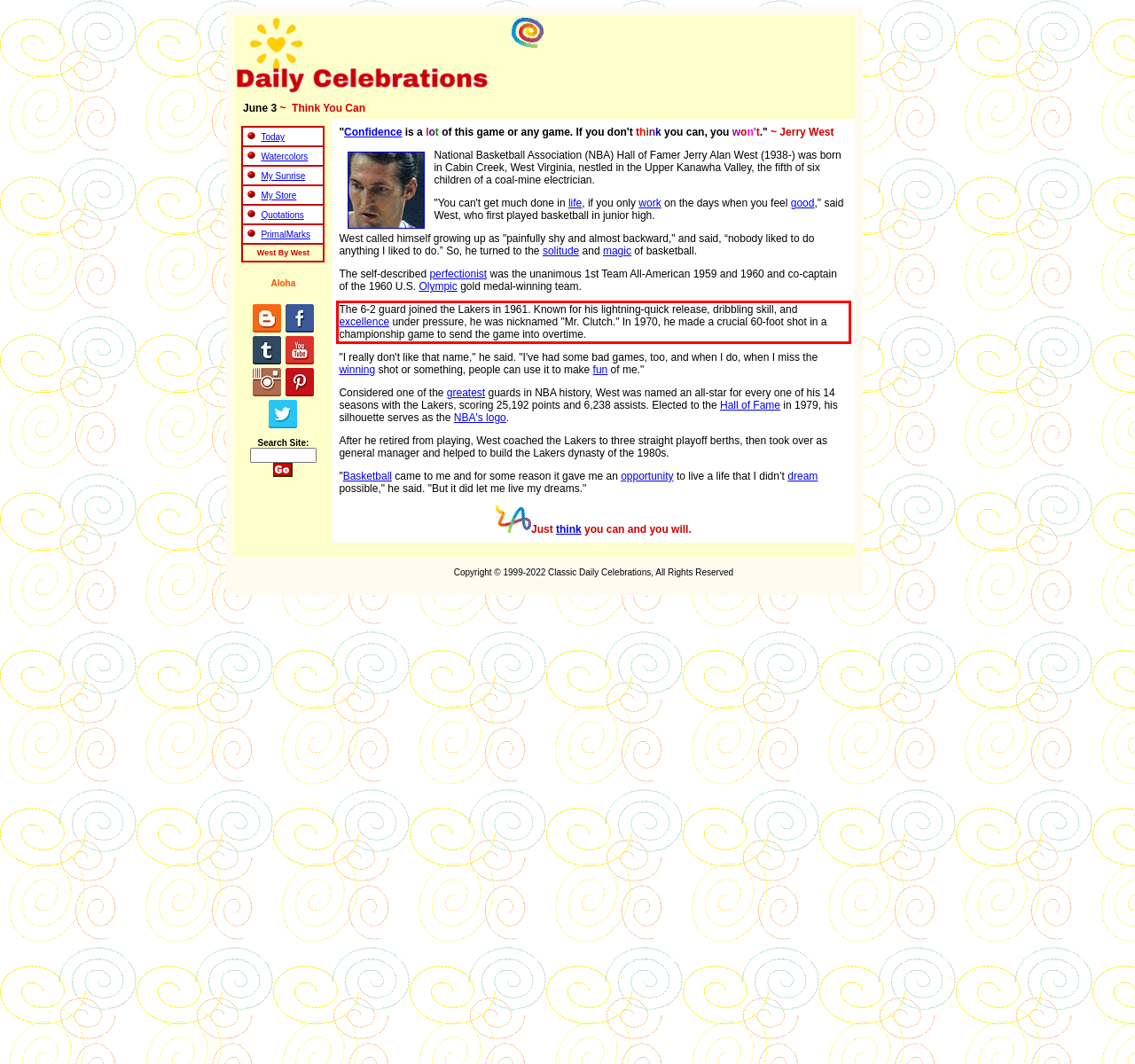Identify the text inside the red bounding box on the provided webpage screenshot by performing OCR.

The 6-2 guard joined the Lakers in 1961. Known for his lightning-quick release, dribbling skill, and excellence under pressure, he was nicknamed "Mr. Clutch." In 1970, he made a crucial 60-foot shot in a championship game to send the game into overtime.